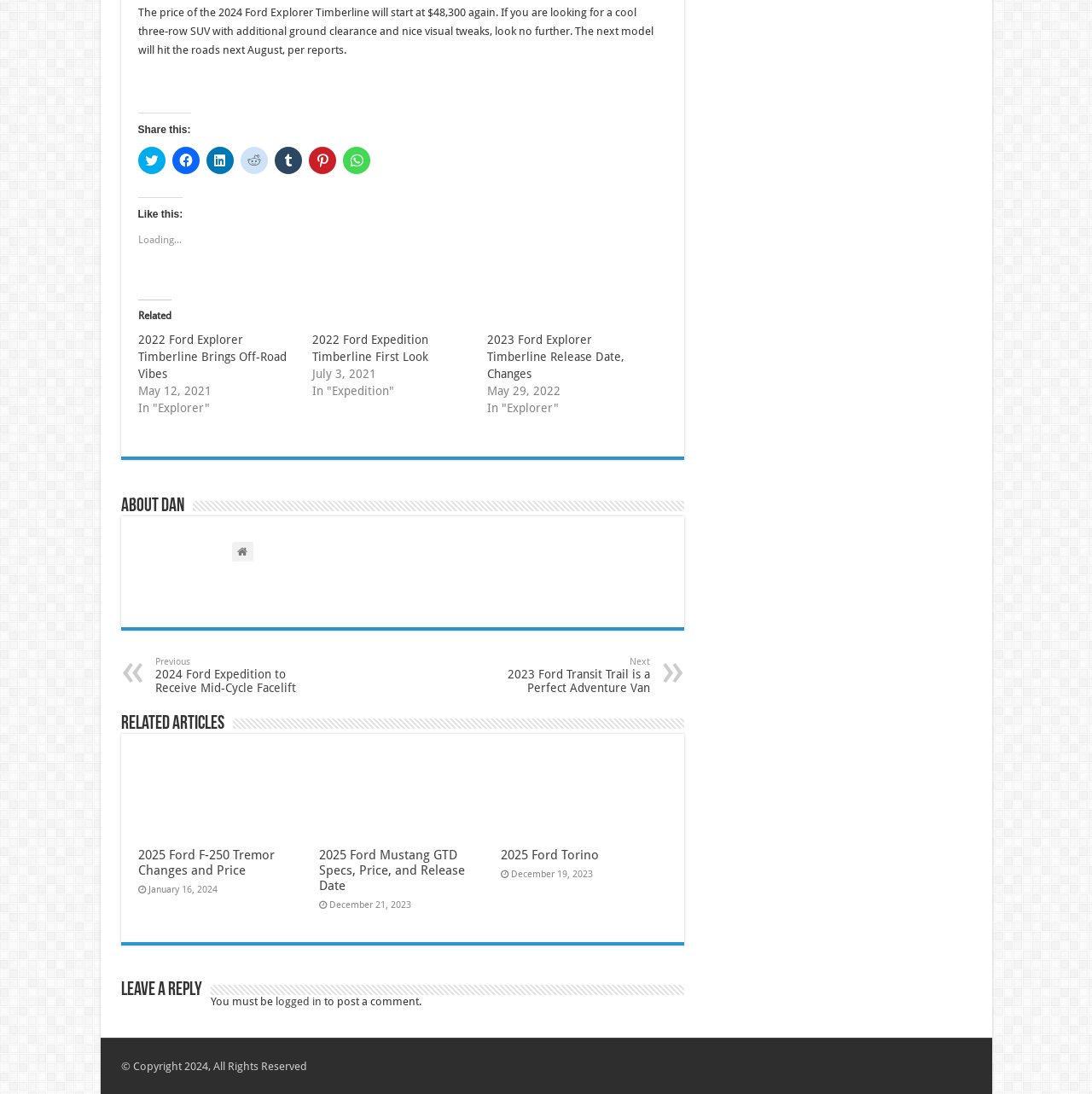Kindly determine the bounding box coordinates for the area that needs to be clicked to execute this instruction: "Leave a reply".

[0.111, 0.897, 0.185, 0.915]